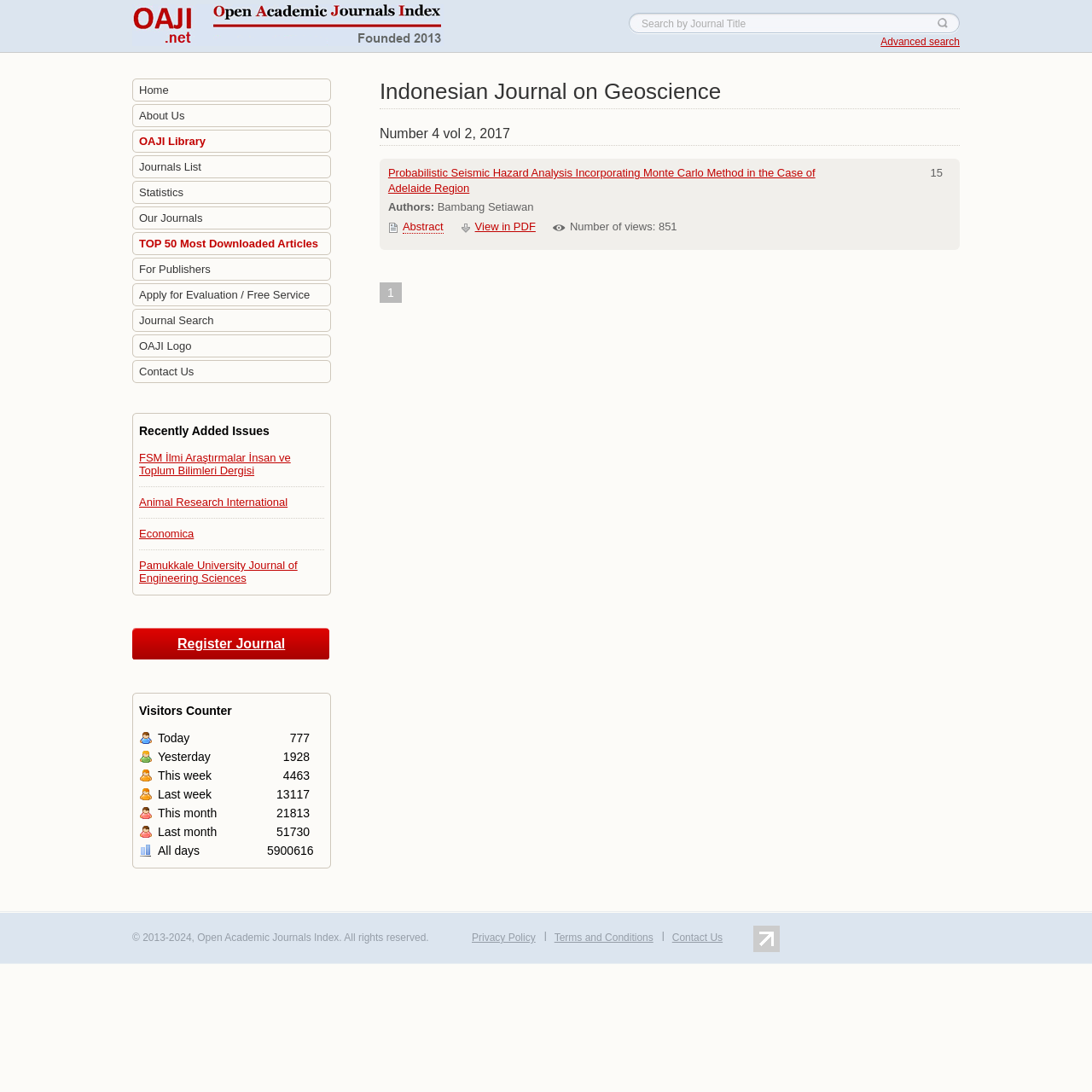Pinpoint the bounding box coordinates of the area that should be clicked to complete the following instruction: "Search by Journal Title". The coordinates must be given as four float numbers between 0 and 1, i.e., [left, top, right, bottom].

[0.576, 0.012, 0.879, 0.031]